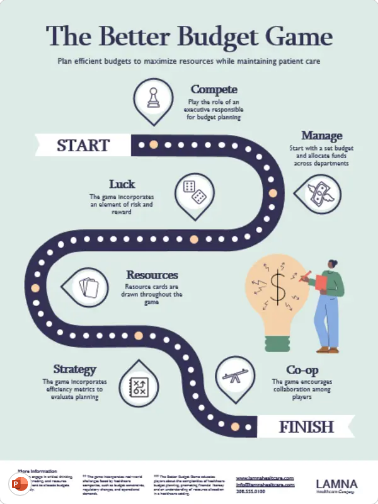Offer a detailed narrative of the image.

The image represents a visually engaging infographic titled "The Better Budget Game." It invites participants to plan efficient budgets while maximizing resources and maintaining patient care. The design features a winding pathway with markers indicating key components of the game, including:

- **START**: The beginning point of the game.
- **Luck**: Highlighting that chance plays a role, adding an element of uncertainty.
- **Resources**: Indicating that resources cards are essential throughout the game.
- **Strategy**: Emphasizing the importance of strategic planning in budget management.
- **Co-op**: Encouraging collaboration among players to enhance the gaming experience.
- **FINISH**: The endpoint, representing the completion of the game.

The color scheme is predominantly blue and white, contributing to a modern and clean aesthetic. The layout not only conveys the rules of the game but also invites players to engage interactively, making budget management an enjoyable challenge. The infographic is attributed to a company named Lamna, suggesting a professional background in educational resources or training.